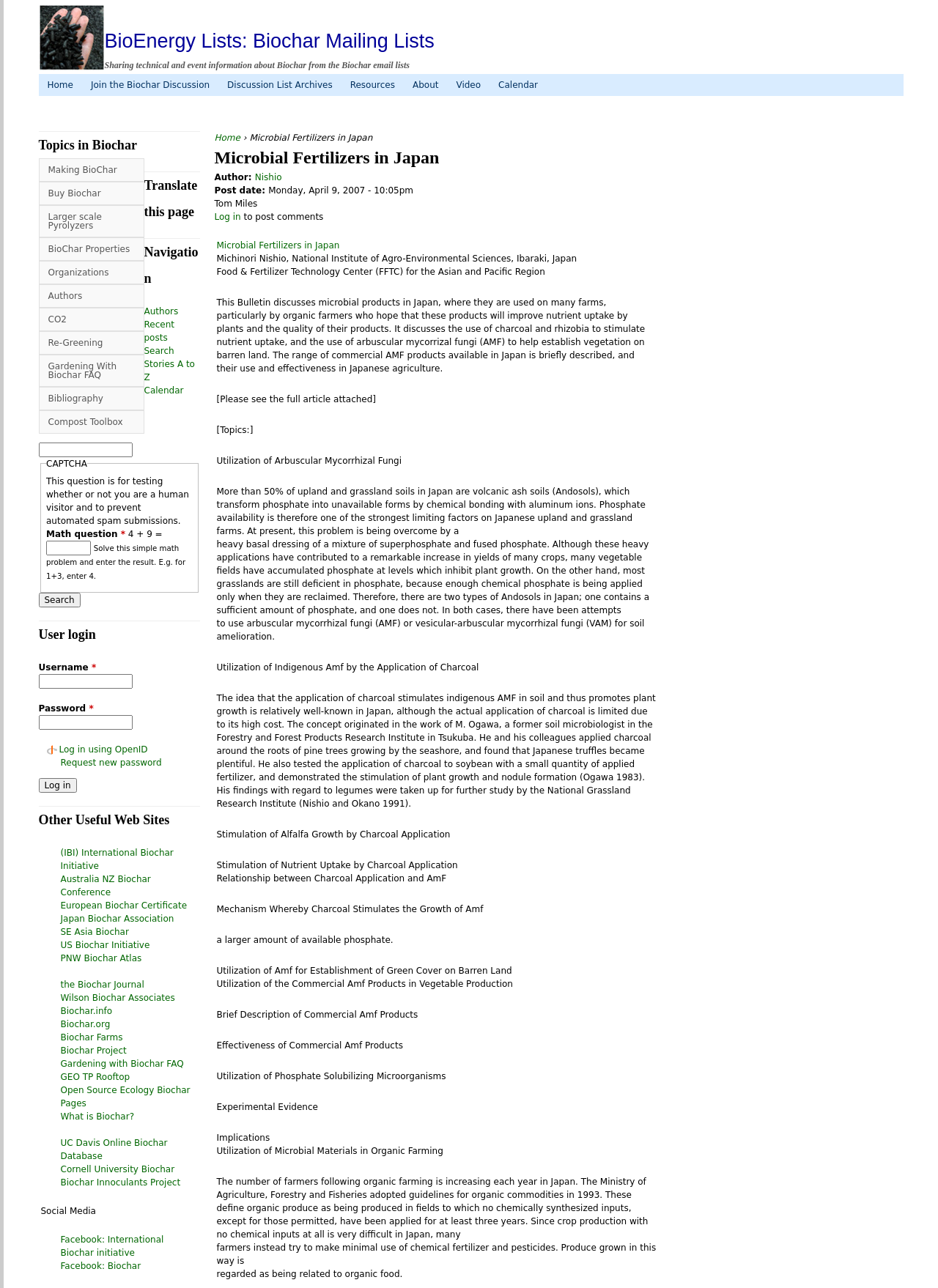Please identify the bounding box coordinates of the area that needs to be clicked to fulfill the following instruction: "View 'Microbial Fertilizers in Japan' article."

[0.231, 0.186, 0.362, 0.194]